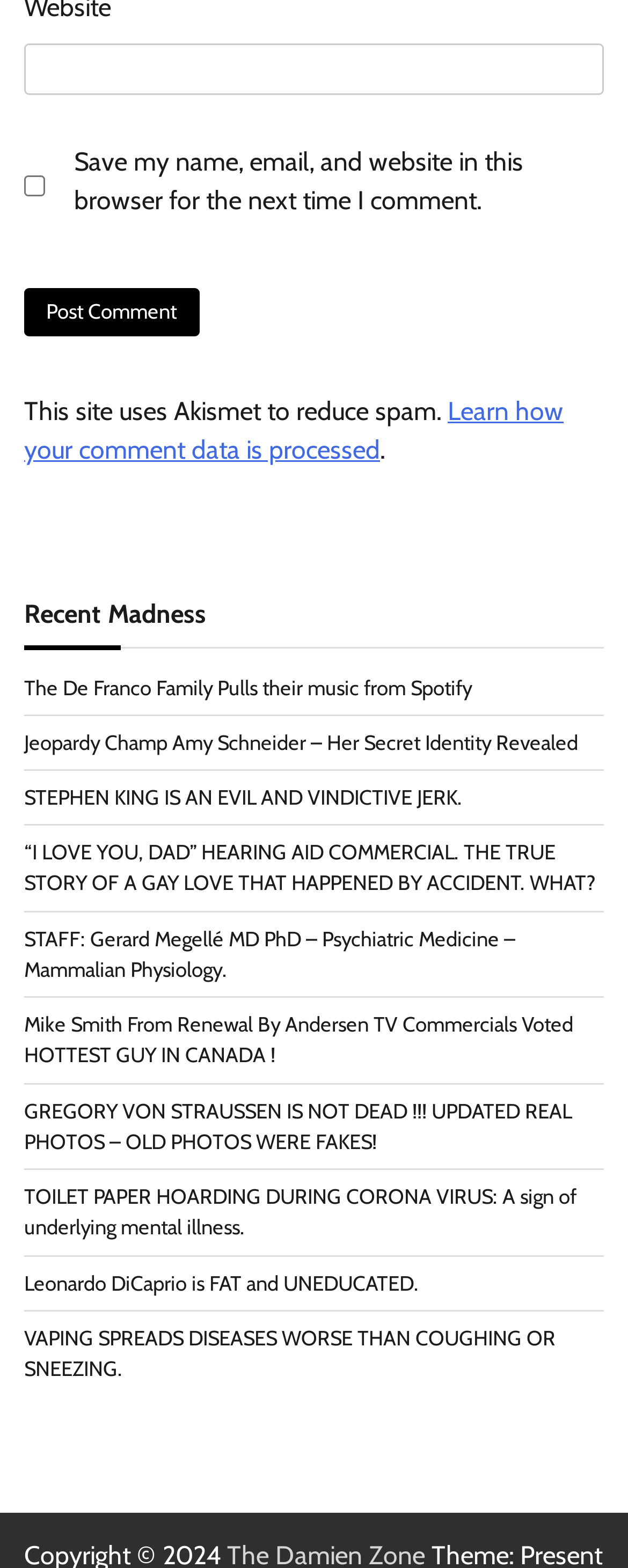Respond concisely with one word or phrase to the following query:
What is the purpose of the checkbox?

Save comment data